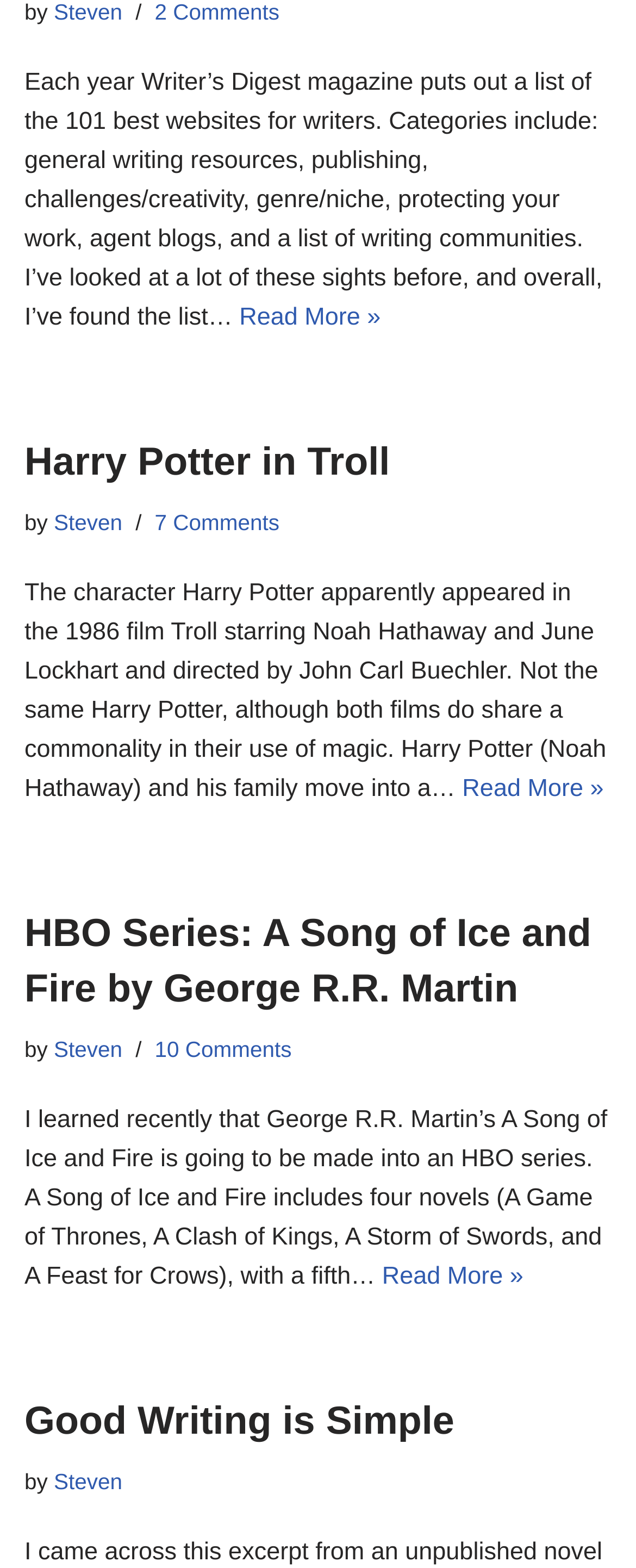What is the title of the HBO series based on George R.R. Martin’s book?
Provide a fully detailed and comprehensive answer to the question.

I found an article about an HBO series based on a book and noticed that the title of the book is 'A Song of Ice and Fire' by George R.R. Martin.